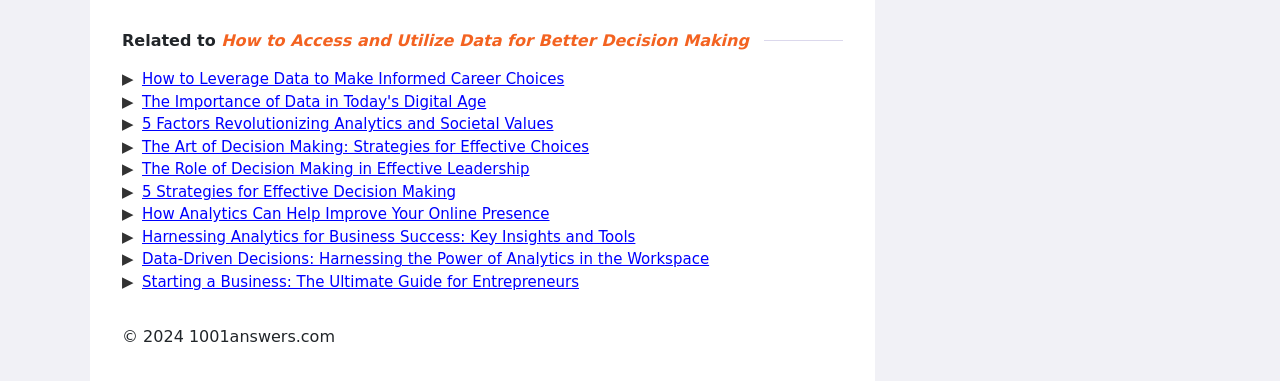Determine the bounding box coordinates of the clickable element to achieve the following action: 'Learn about harnessing analytics for business success'. Provide the coordinates as four float values between 0 and 1, formatted as [left, top, right, bottom].

[0.111, 0.598, 0.496, 0.645]